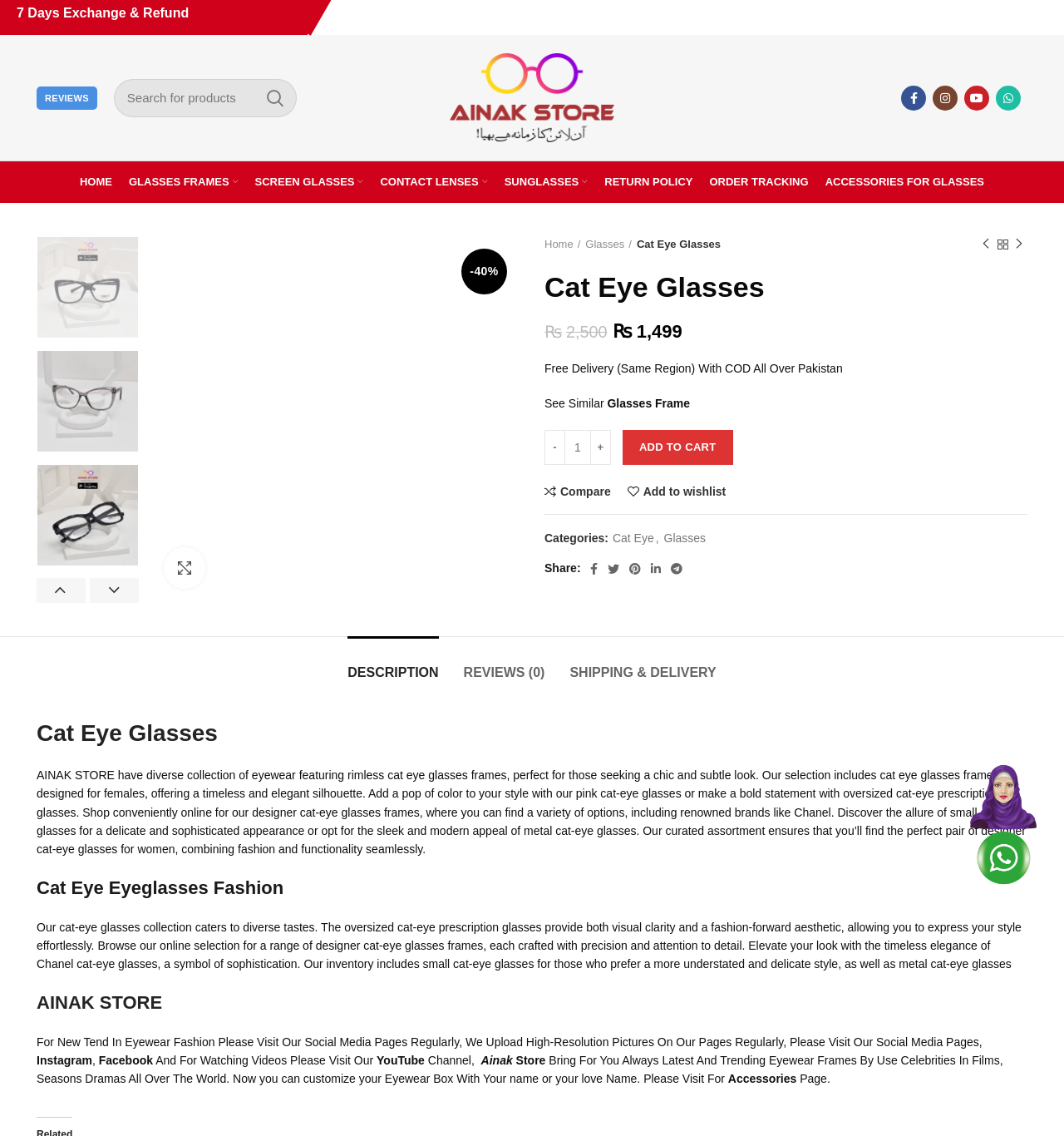Find the bounding box coordinates of the element to click in order to complete the given instruction: "Go to the Ainak Store homepage."

[0.423, 0.079, 0.577, 0.091]